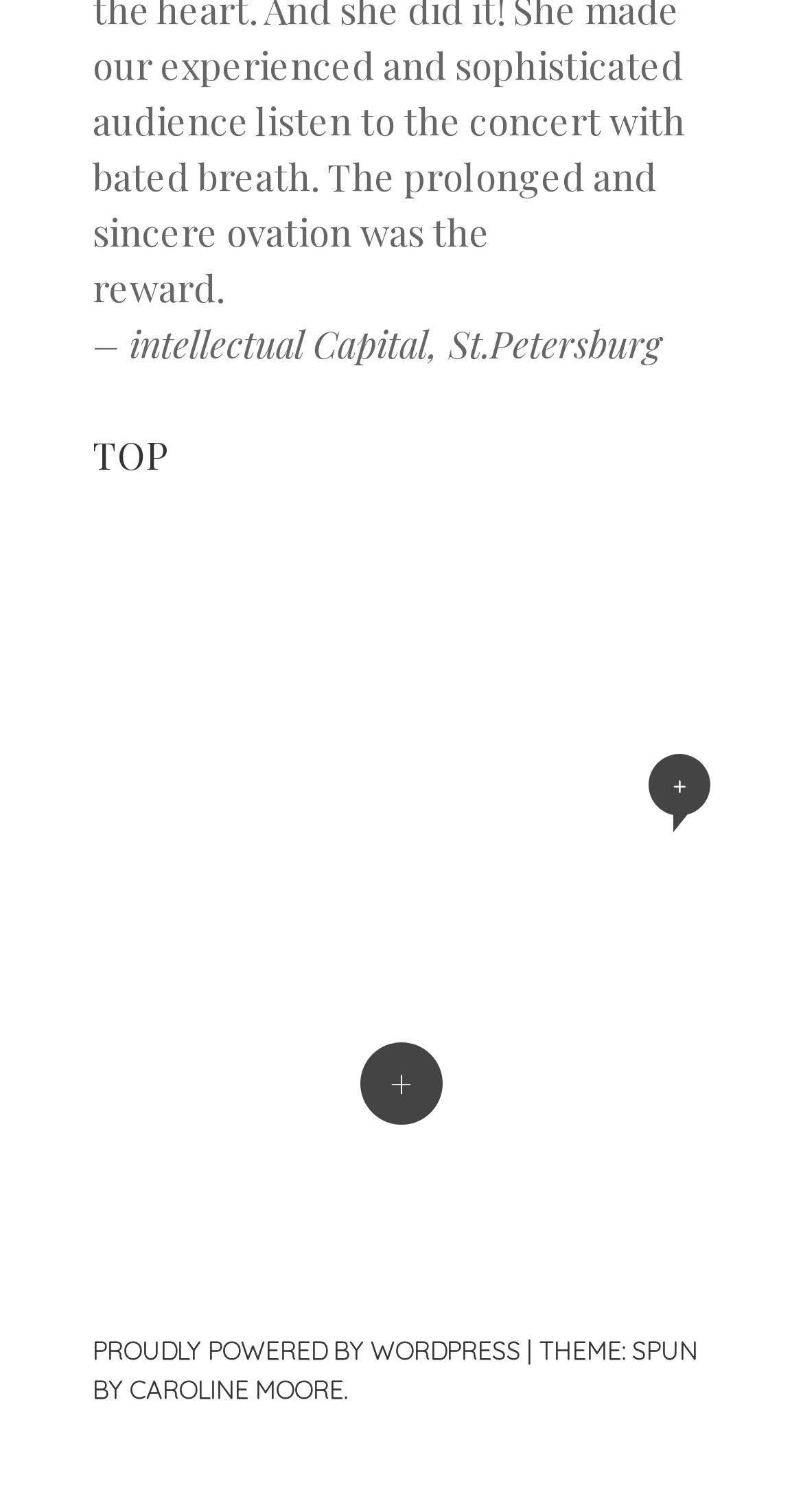How many links are there at the top of the page?
Give a single word or phrase answer based on the content of the image.

2